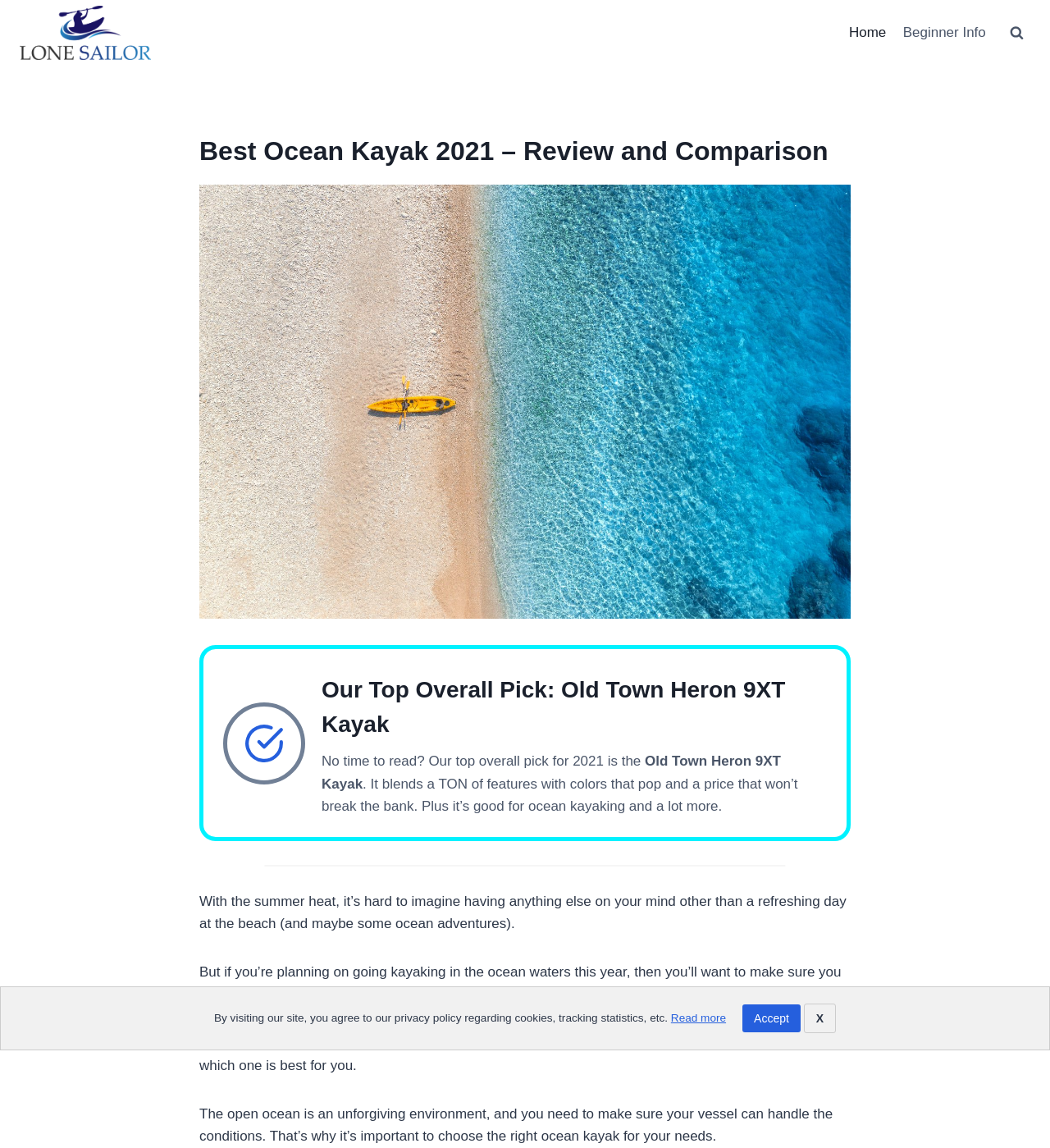Identify the bounding box for the given UI element using the description provided. Coordinates should be in the format (top-left x, top-left y, bottom-right x, bottom-right y) and must be between 0 and 1. Here is the description: Description

None